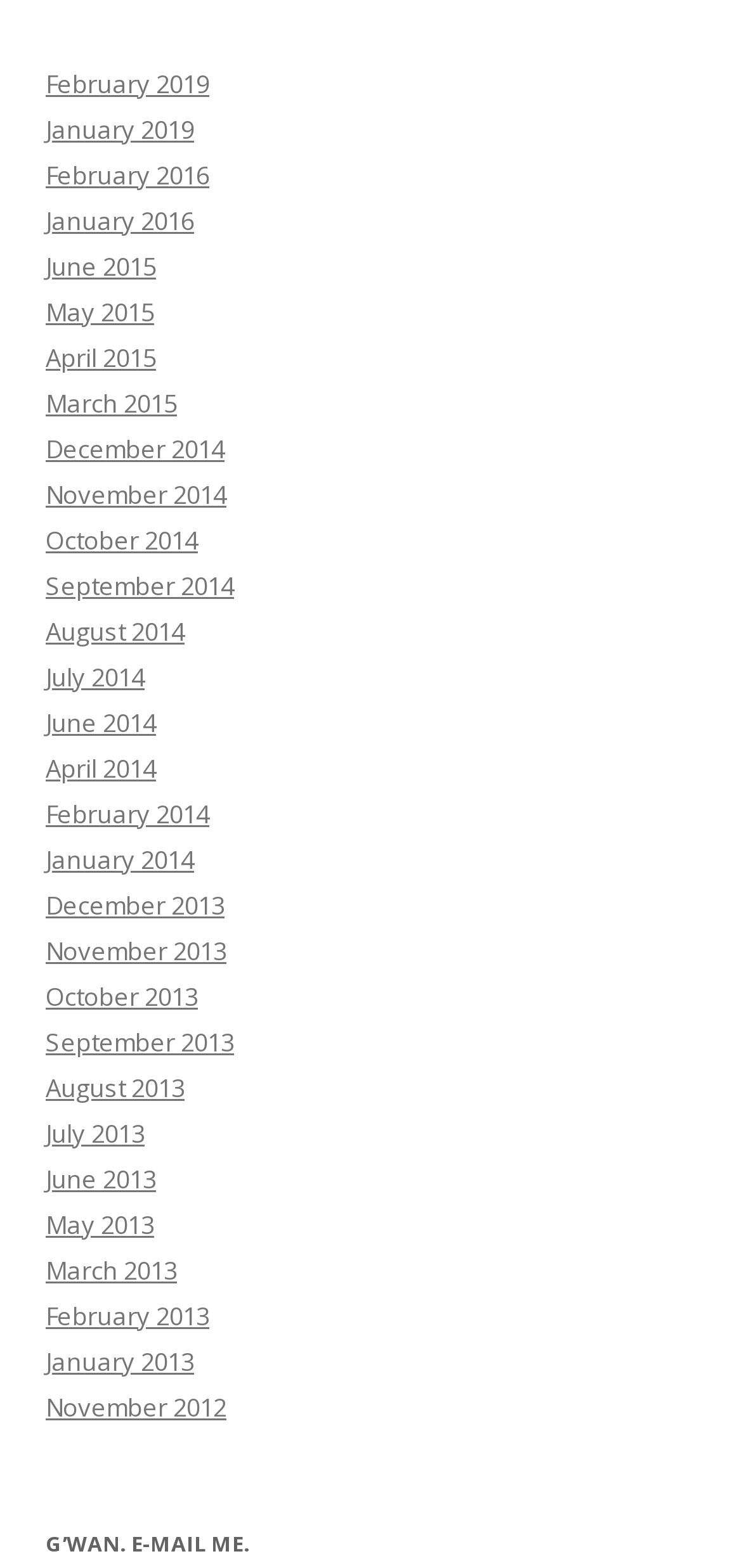Please identify the bounding box coordinates of the clickable area that will allow you to execute the instruction: "View February 2019 archives".

[0.062, 0.042, 0.282, 0.064]